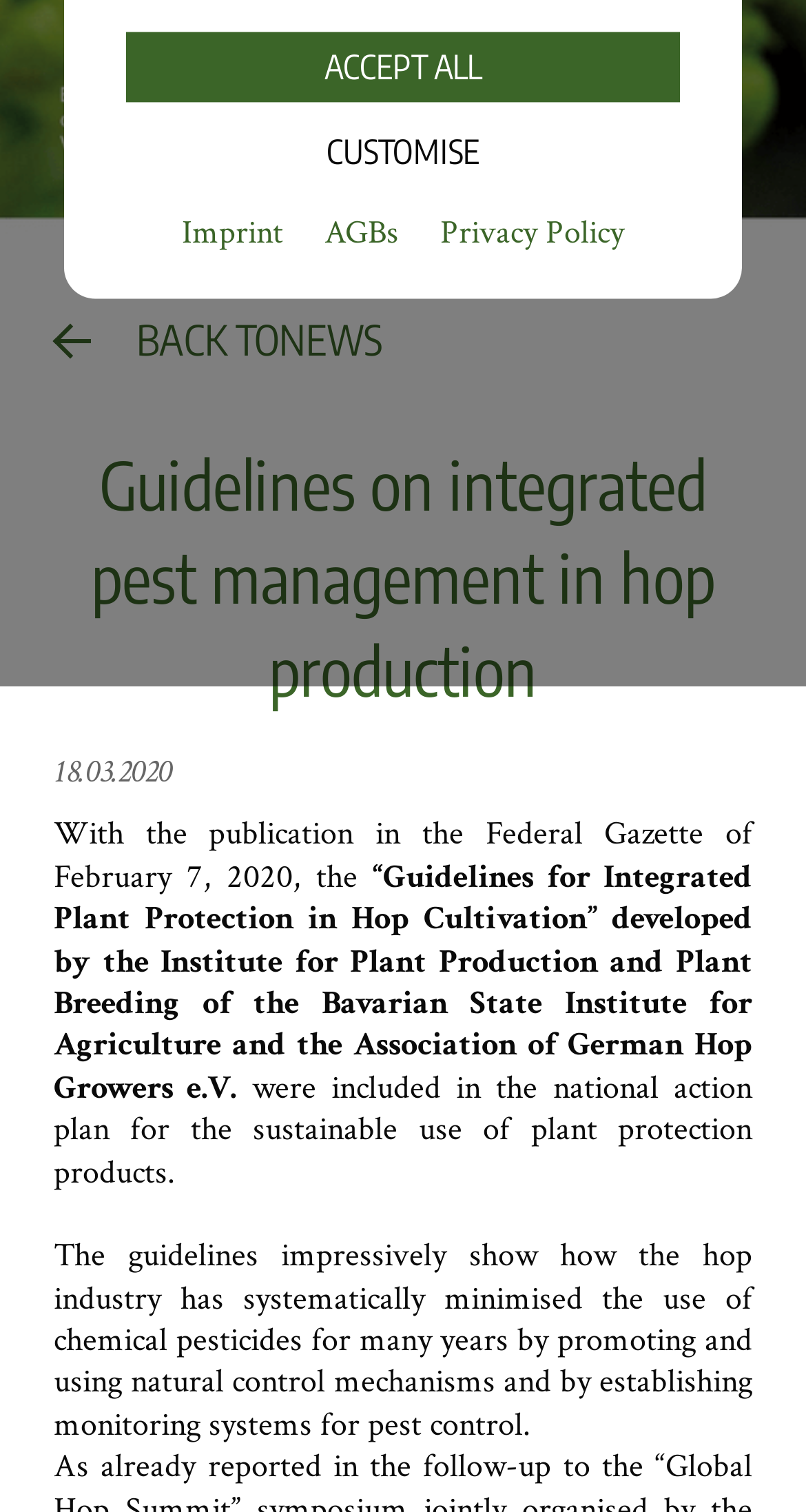Provide the bounding box for the UI element matching this description: "parent_node: Essential name="cookiebar_option" value="essencial"".

[0.782, 0.128, 0.844, 0.161]